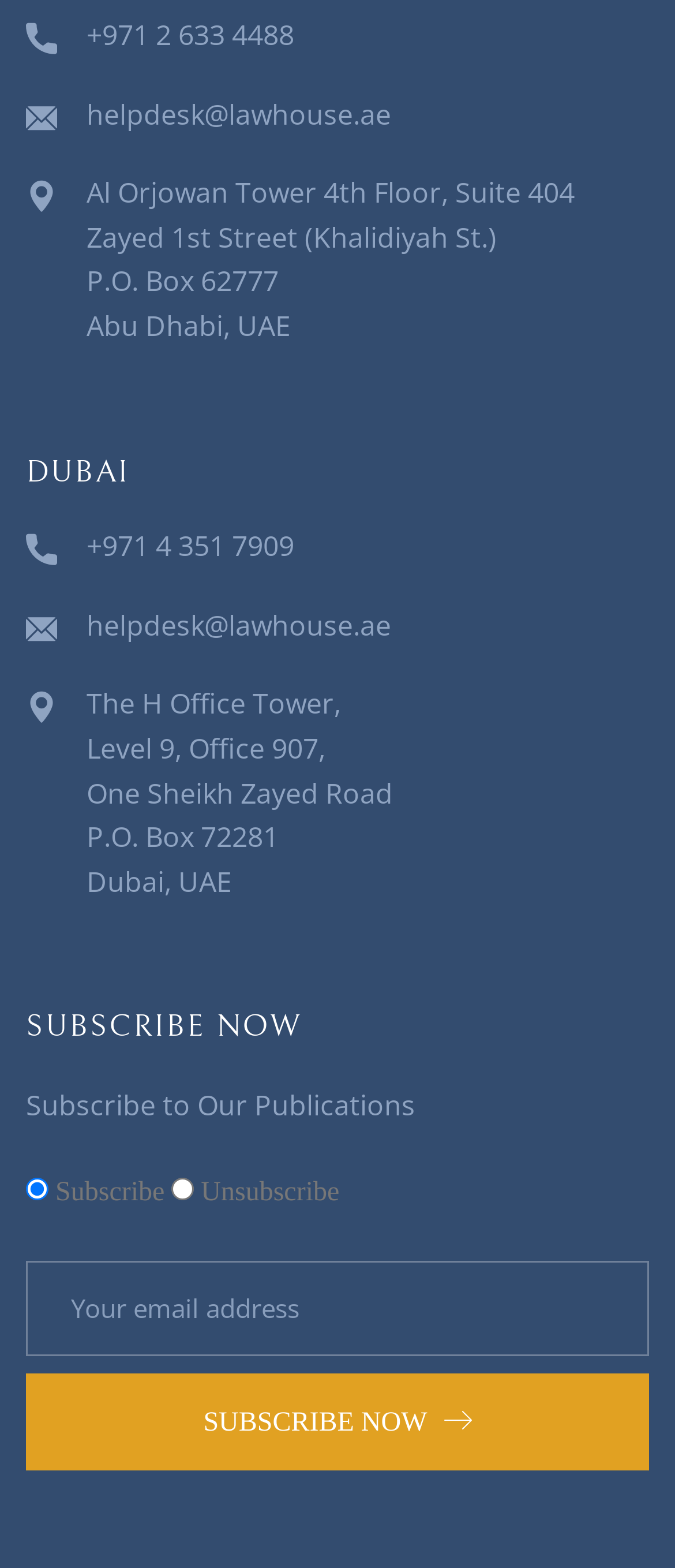Please indicate the bounding box coordinates for the clickable area to complete the following task: "Subscribe to publications". The coordinates should be specified as four float numbers between 0 and 1, i.e., [left, top, right, bottom].

[0.038, 0.875, 0.962, 0.937]